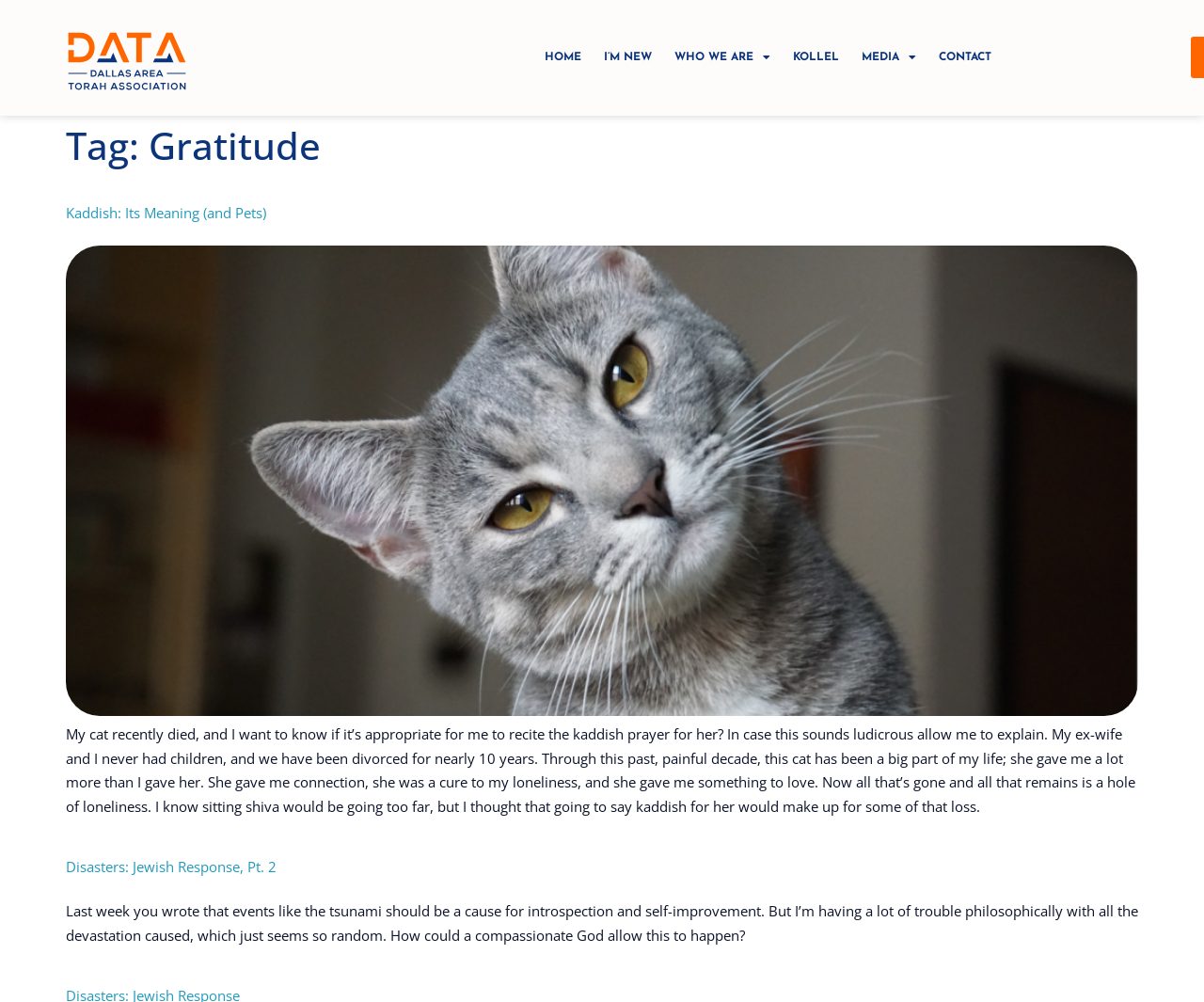Please identify the bounding box coordinates of the element that needs to be clicked to execute the following command: "Click the Disasters: Jewish Response, Pt. 2 article". Provide the bounding box using four float numbers between 0 and 1, formatted as [left, top, right, bottom].

[0.055, 0.855, 0.23, 0.874]